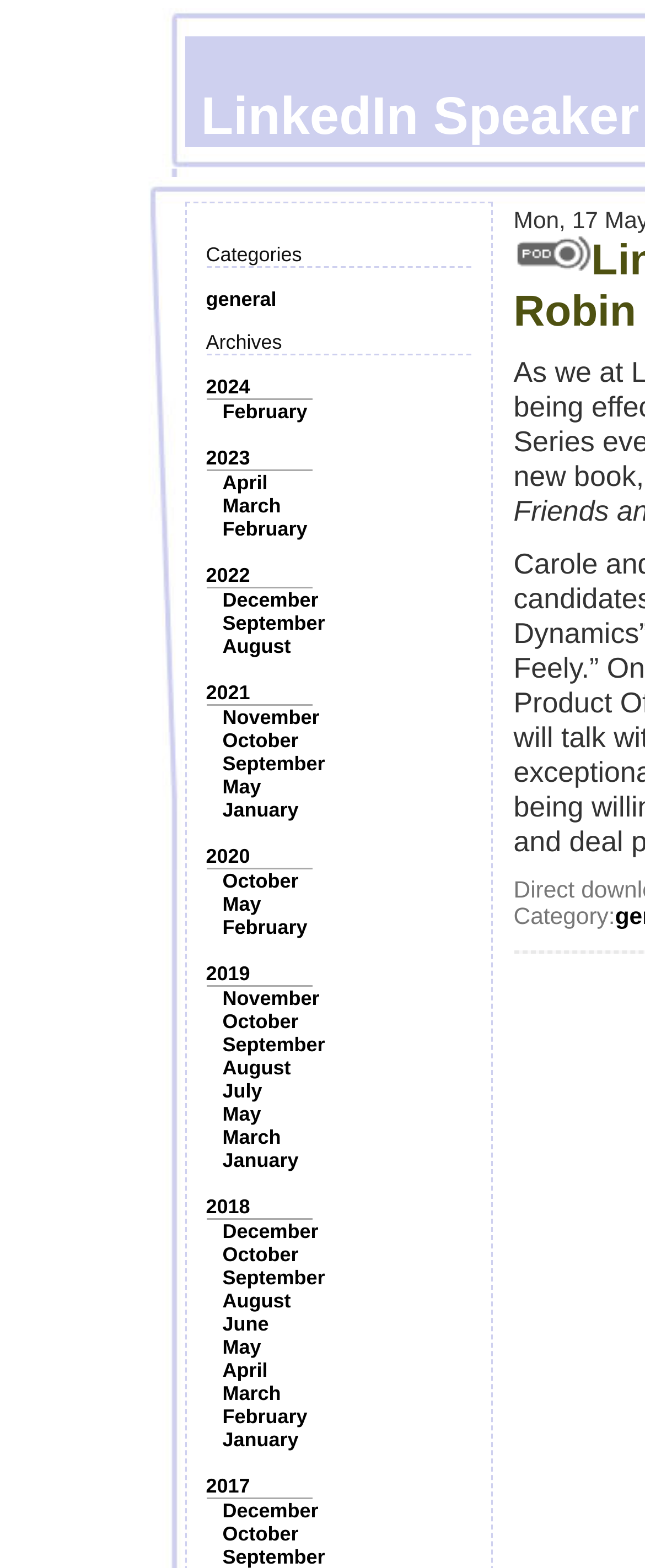Please identify the bounding box coordinates of the clickable element to fulfill the following instruction: "Click on the 'general' category". The coordinates should be four float numbers between 0 and 1, i.e., [left, top, right, bottom].

[0.319, 0.183, 0.429, 0.198]